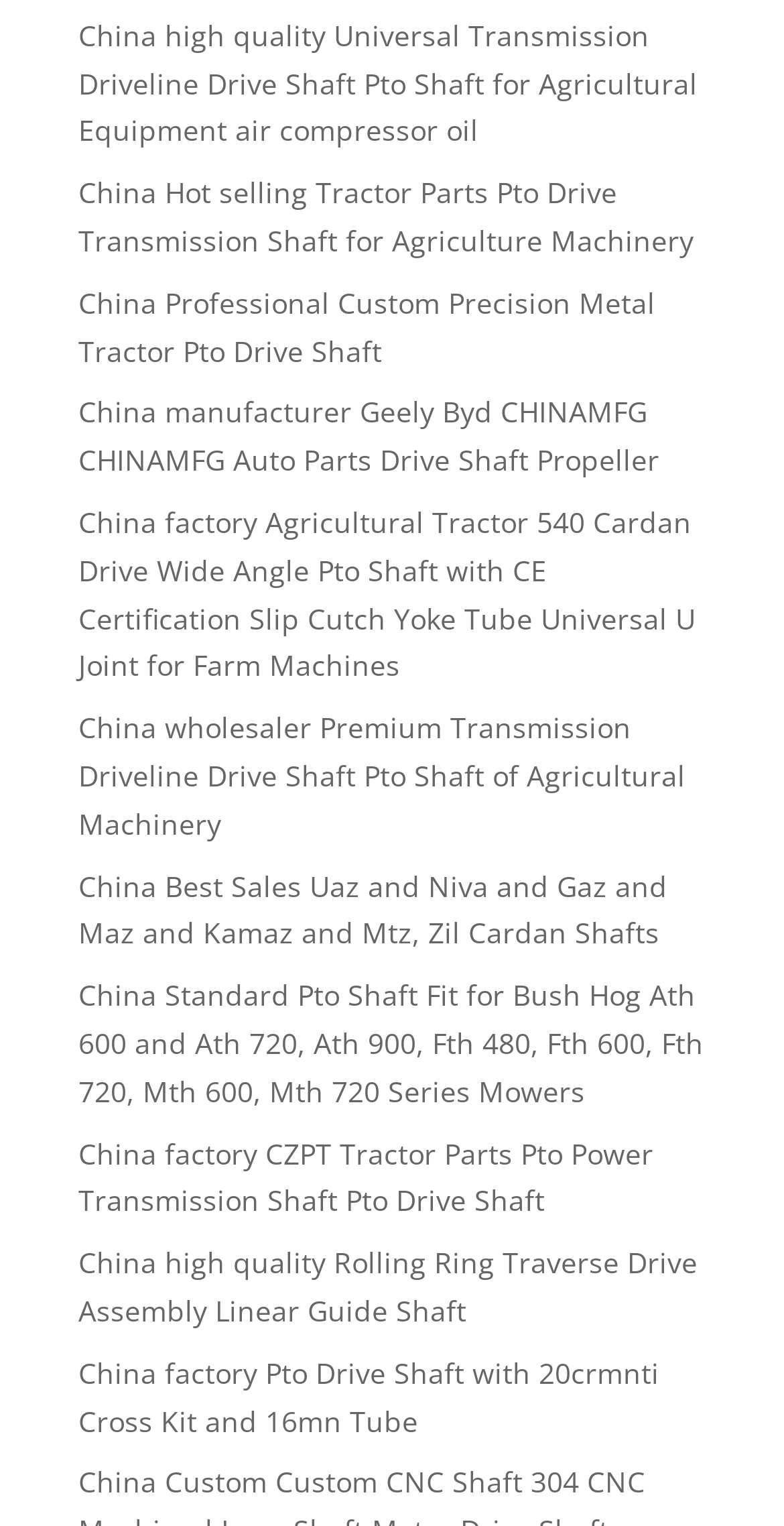Respond to the question below with a single word or phrase:
What is the last link on this webpage?

China factory Pto Drive Shaft with 20crmnti Cross Kit and 16mn Tube